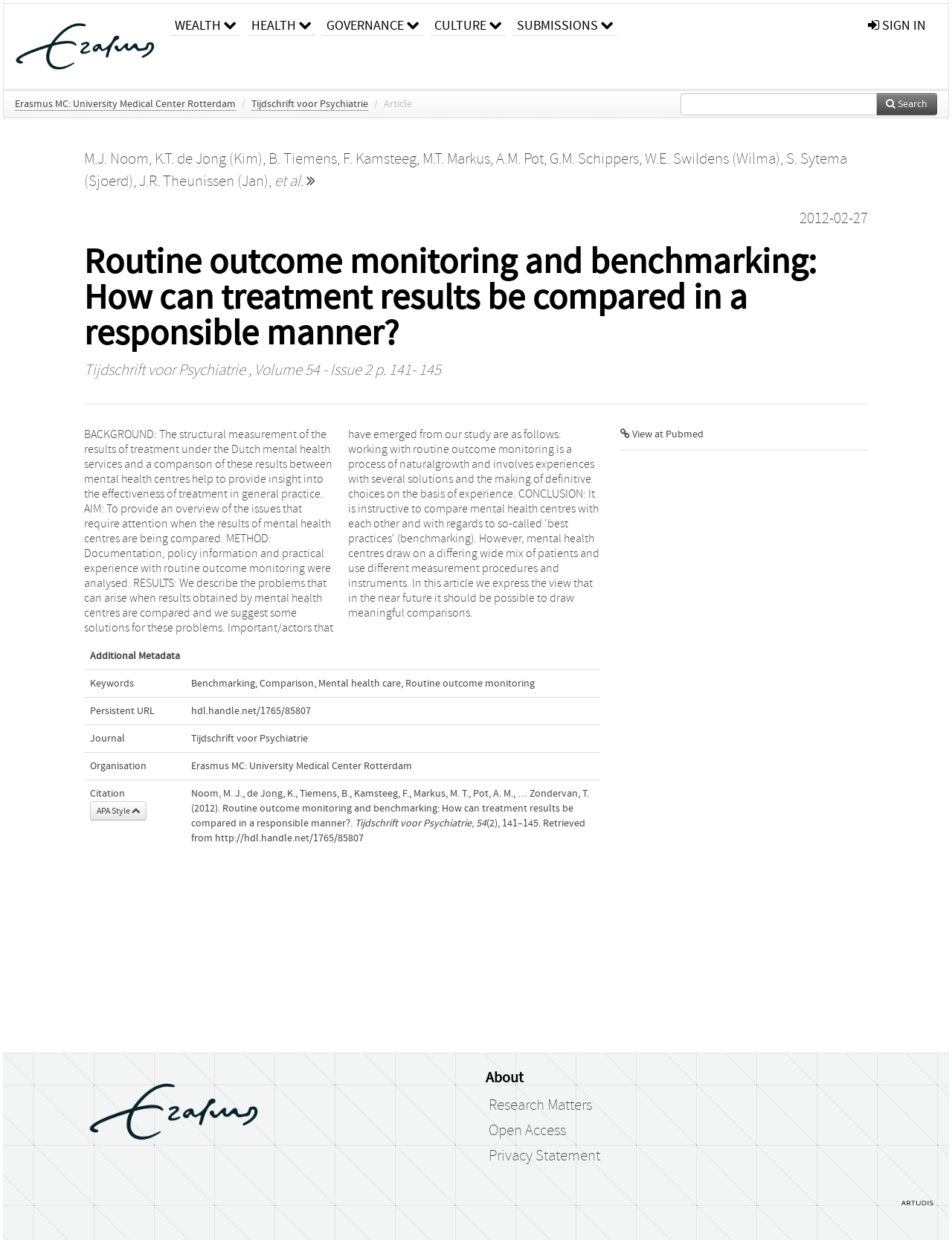What is the volume and issue number of the journal?
Refer to the image and provide a one-word or short phrase answer.

Volume 54, Issue 2